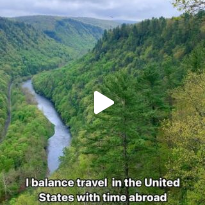Describe all the elements in the image extensively.

The image showcases a breathtaking view of the Pennsylvania Grand Canyon, capturing the lush greenery of the hilly landscape and a winding river that flows through the valley. In the foreground, tall trees create a vibrant frame, while the expansive view highlights the harmony between nature and the serene waterway. Overlaying this picturesque scene are text captions expressing a commitment to balancing travel within the United States with adventures abroad. This combination reflects a deep appreciation for both local and international explorations, inviting viewers to consider the beauty that can be found near home while also inspiring a wanderlust for distant destinations. The tranquil scene encapsulates a moment of reflection on the joys of travel and the diverse experiences it offers.